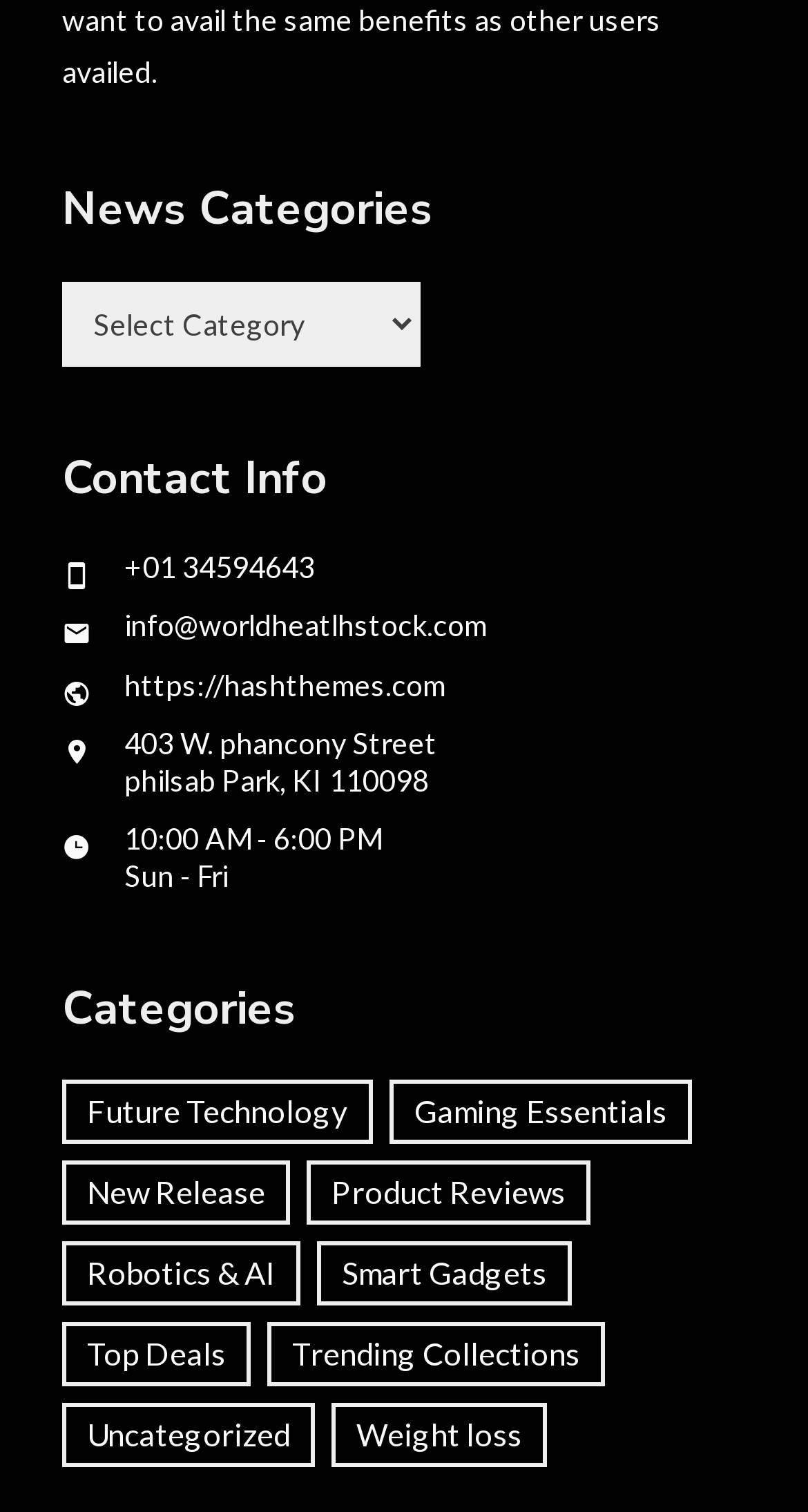Please find the bounding box coordinates of the section that needs to be clicked to achieve this instruction: "View NACM Series: All Things Ministry".

None